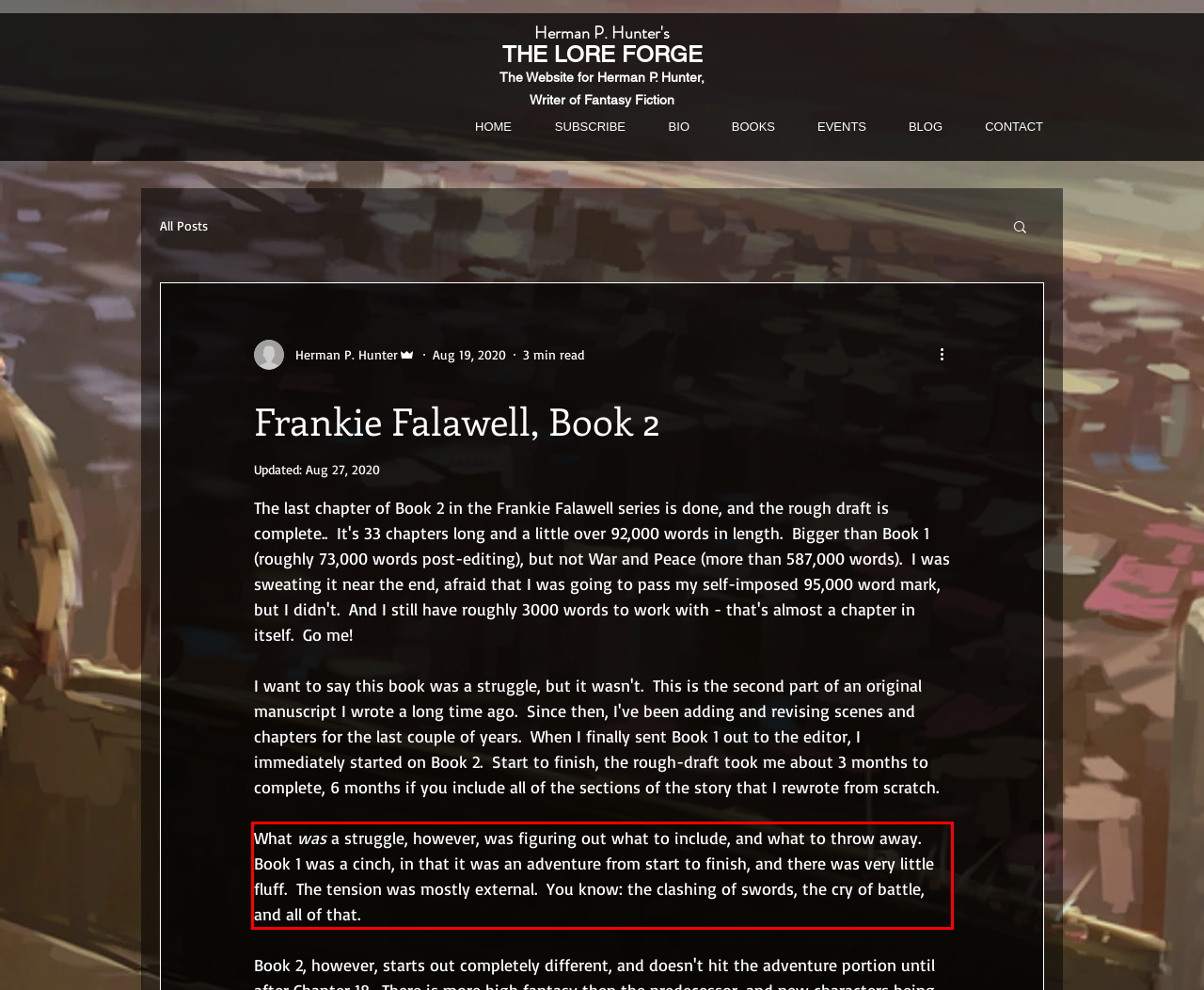Please perform OCR on the UI element surrounded by the red bounding box in the given webpage screenshot and extract its text content.

What was a struggle, however, was figuring out what to include, and what to throw away. Book 1 was a cinch, in that it was an adventure from start to finish, and there was very little fluff. The tension was mostly external. You know: the clashing of swords, the cry of battle, and all of that.